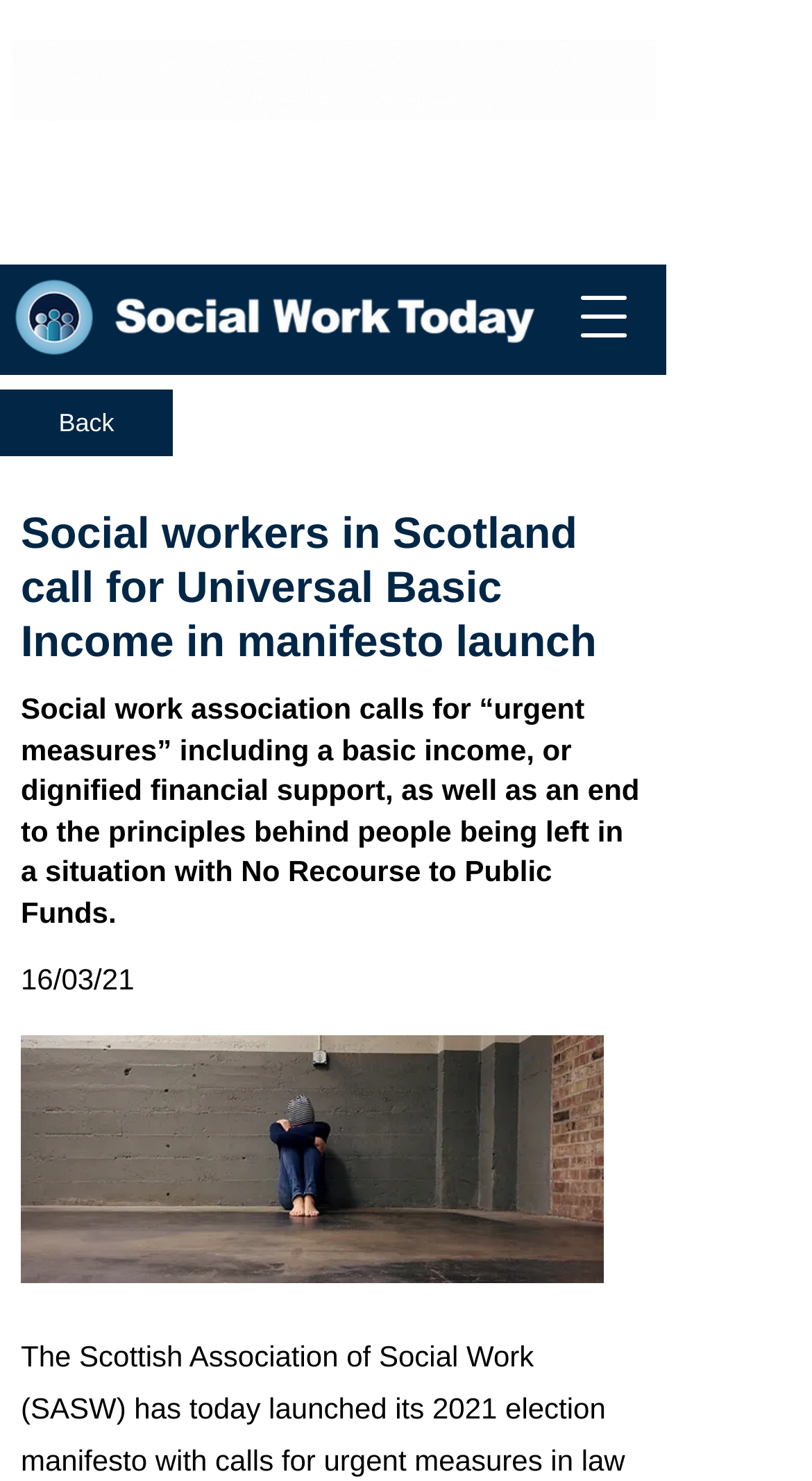Answer the following inquiry with a single word or phrase:
What is the call-to-action button on the top of the webpage?

Click here to take the next step in your career.